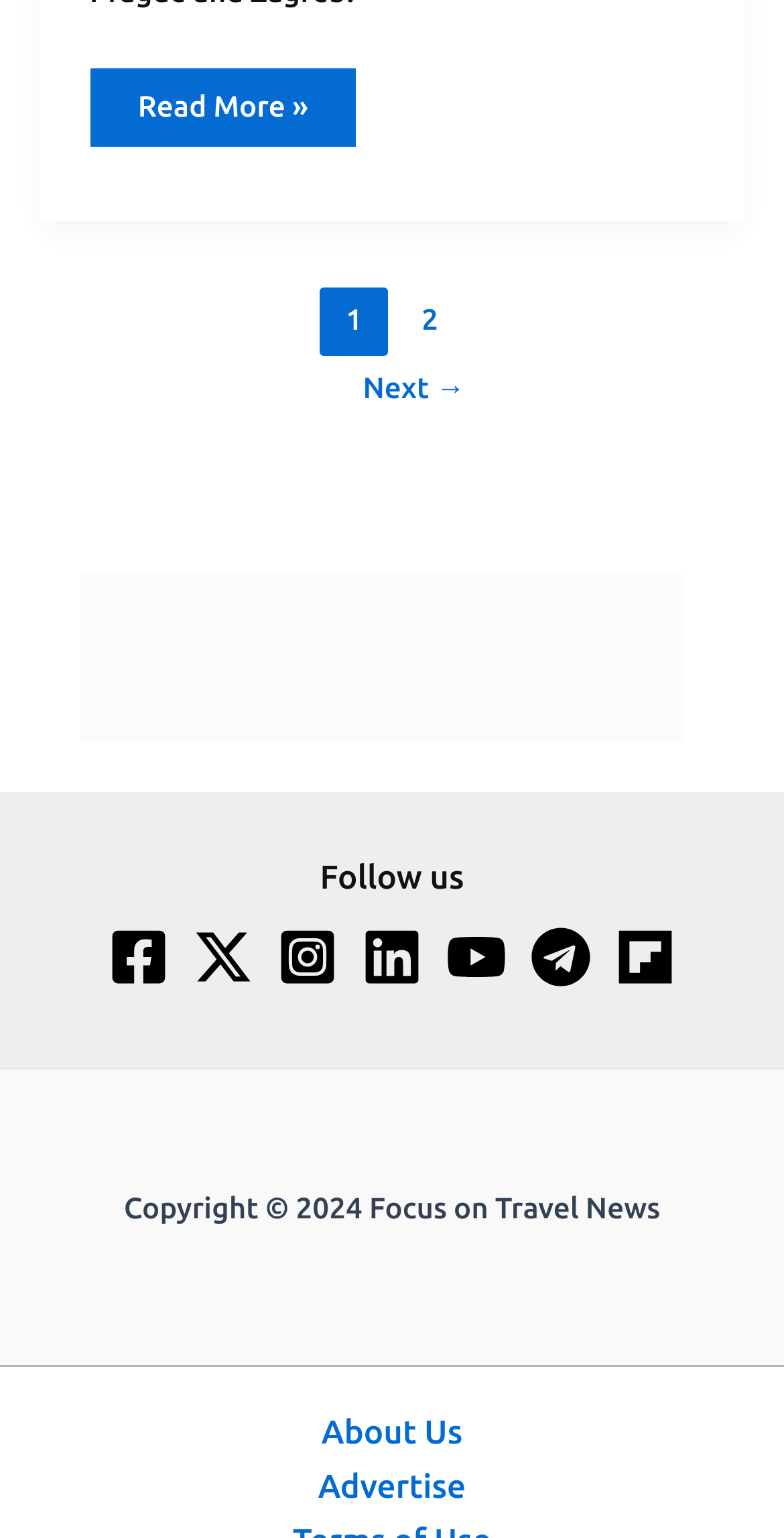Find the bounding box coordinates for the UI element that matches this description: "Advertise".

[0.355, 0.95, 0.645, 0.986]